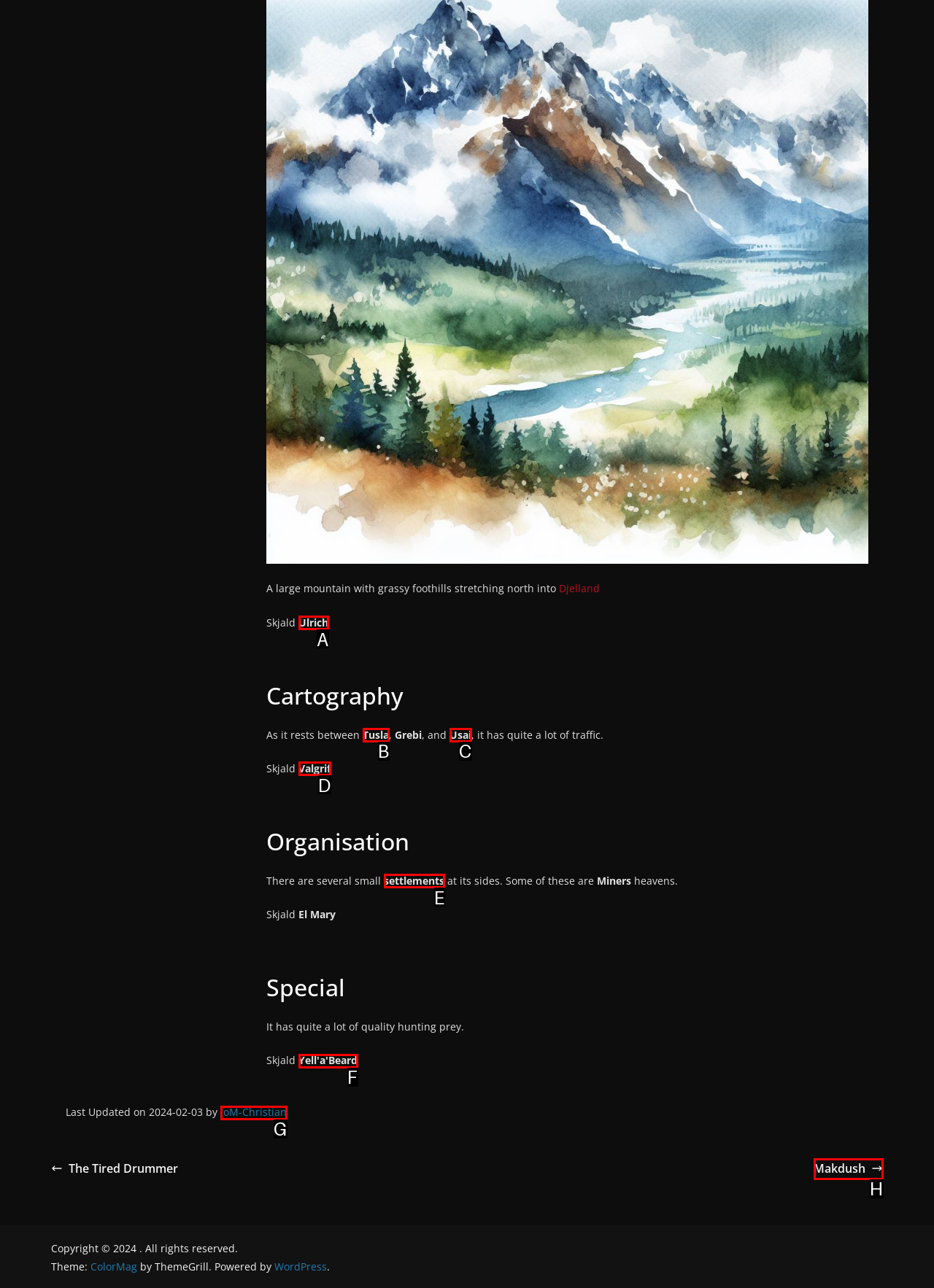Which HTML element fits the description: IoM-Christian? Respond with the letter of the appropriate option directly.

G